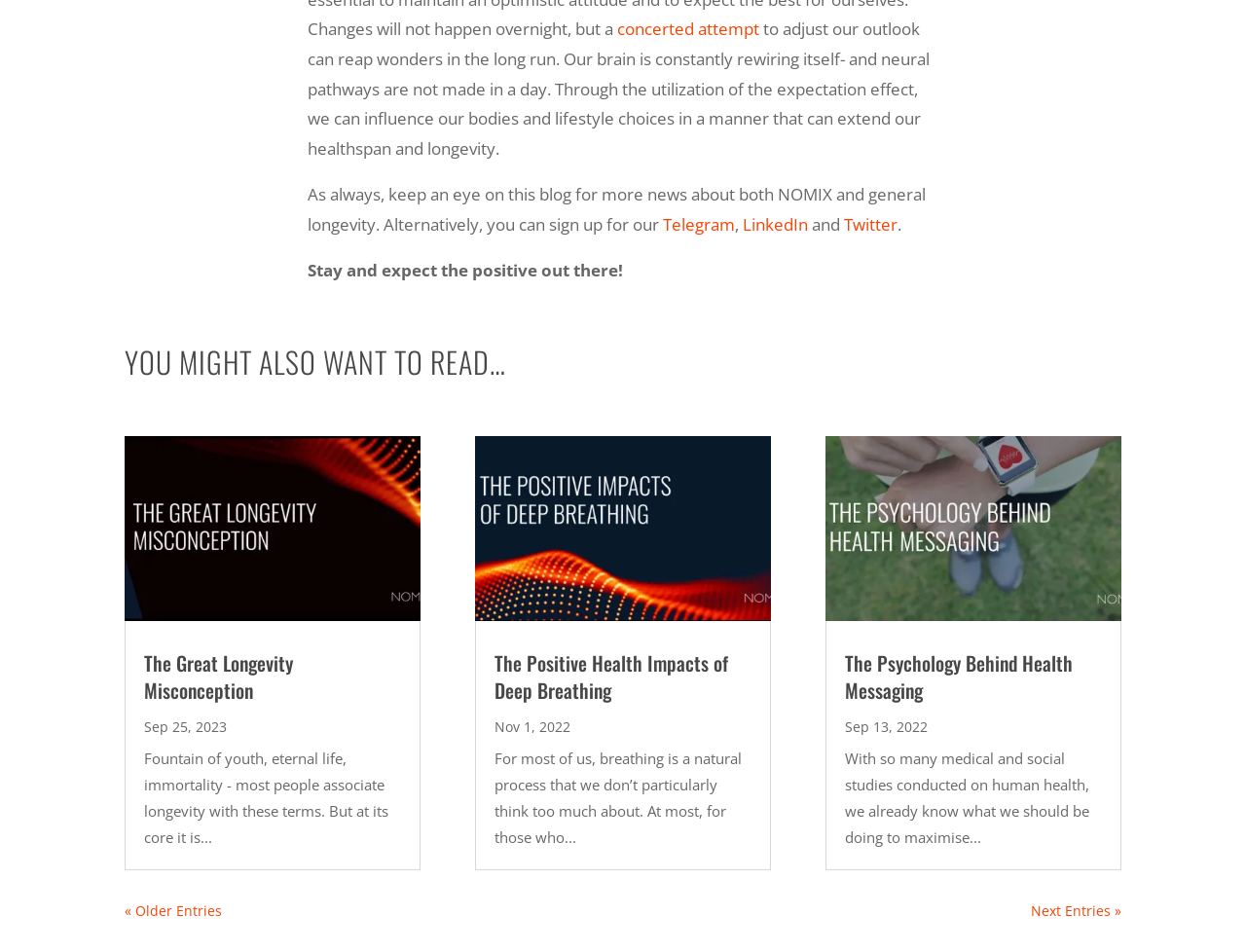How many social media links are present on the webpage?
Using the picture, provide a one-word or short phrase answer.

3